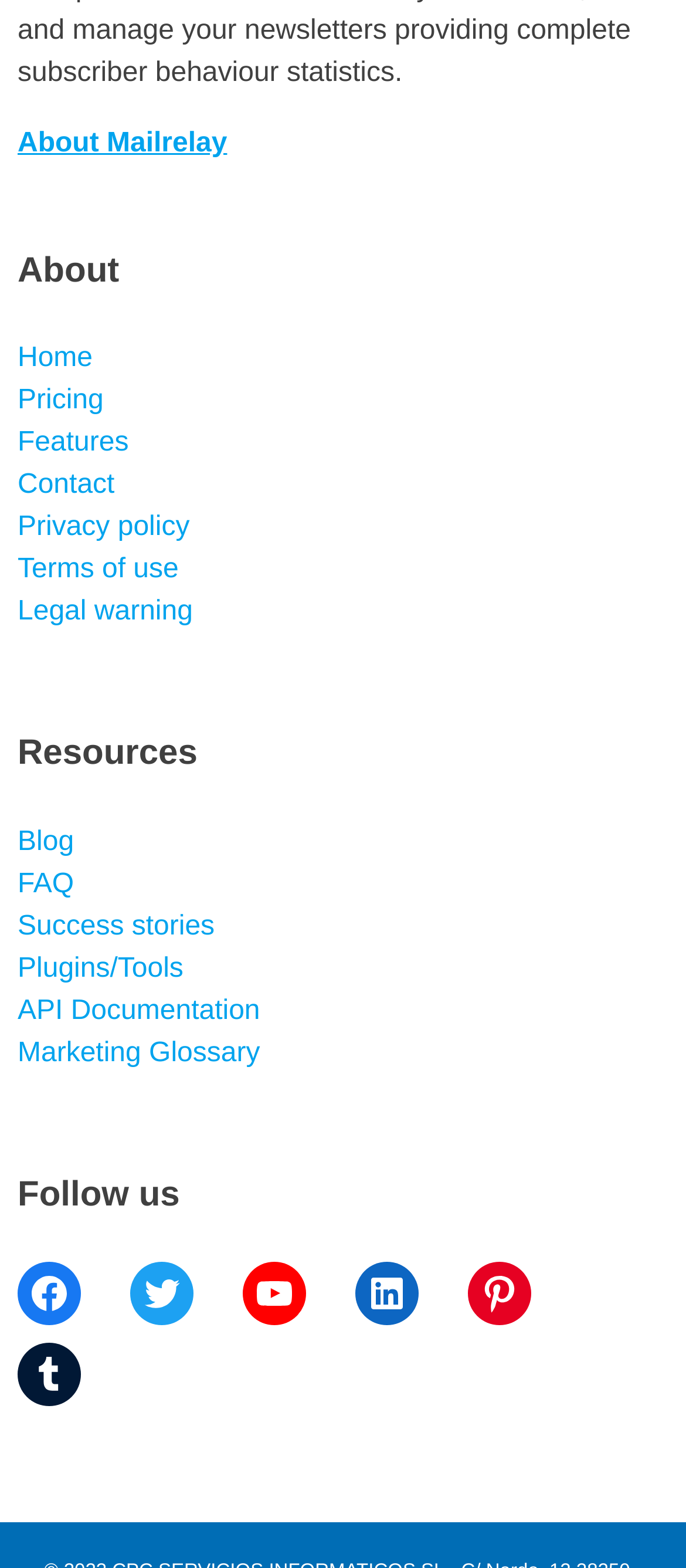Pinpoint the bounding box coordinates of the clickable area needed to execute the instruction: "Go to About page". The coordinates should be specified as four float numbers between 0 and 1, i.e., [left, top, right, bottom].

[0.026, 0.082, 0.331, 0.101]